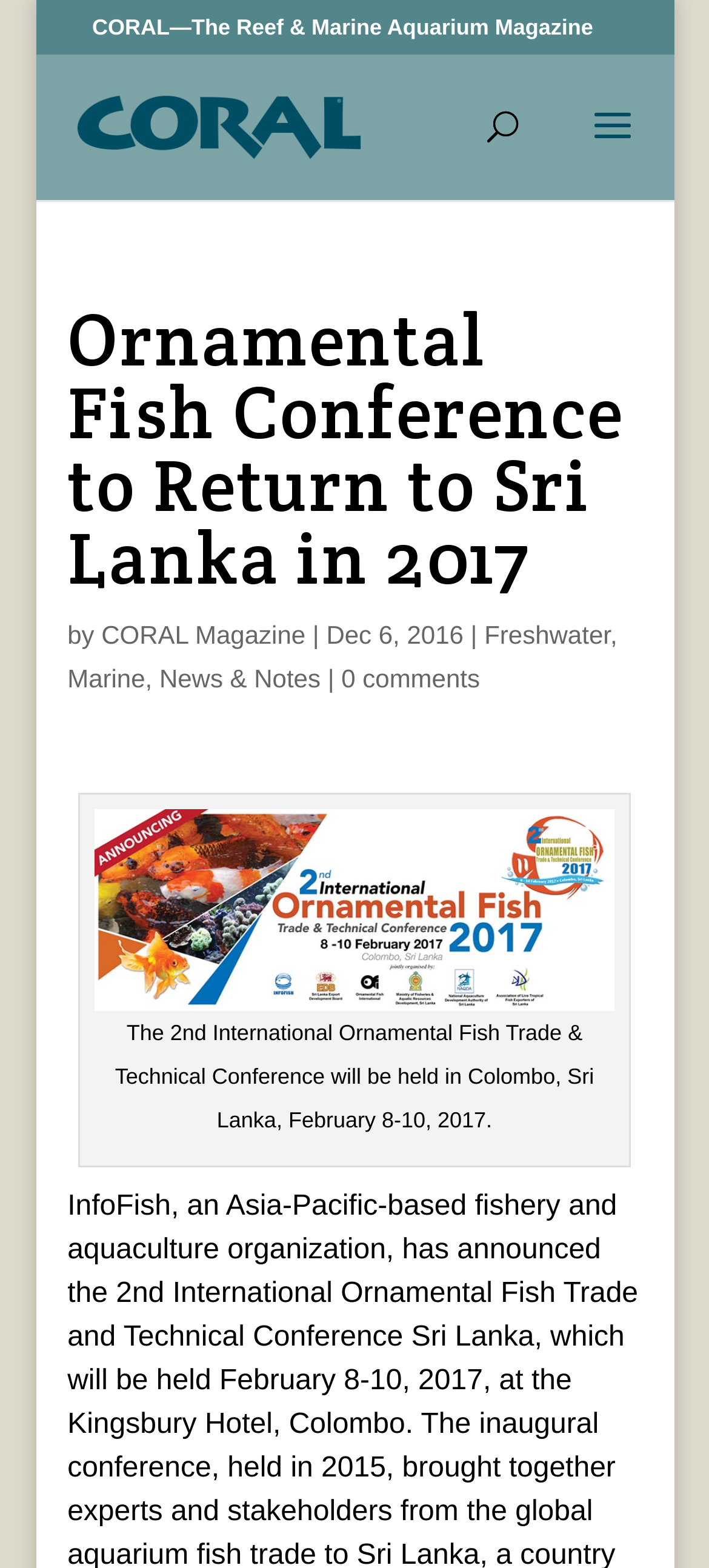Please extract the webpage's main title and generate its text content.

Ornamental Fish Conference to Return to Sri Lanka in 2017